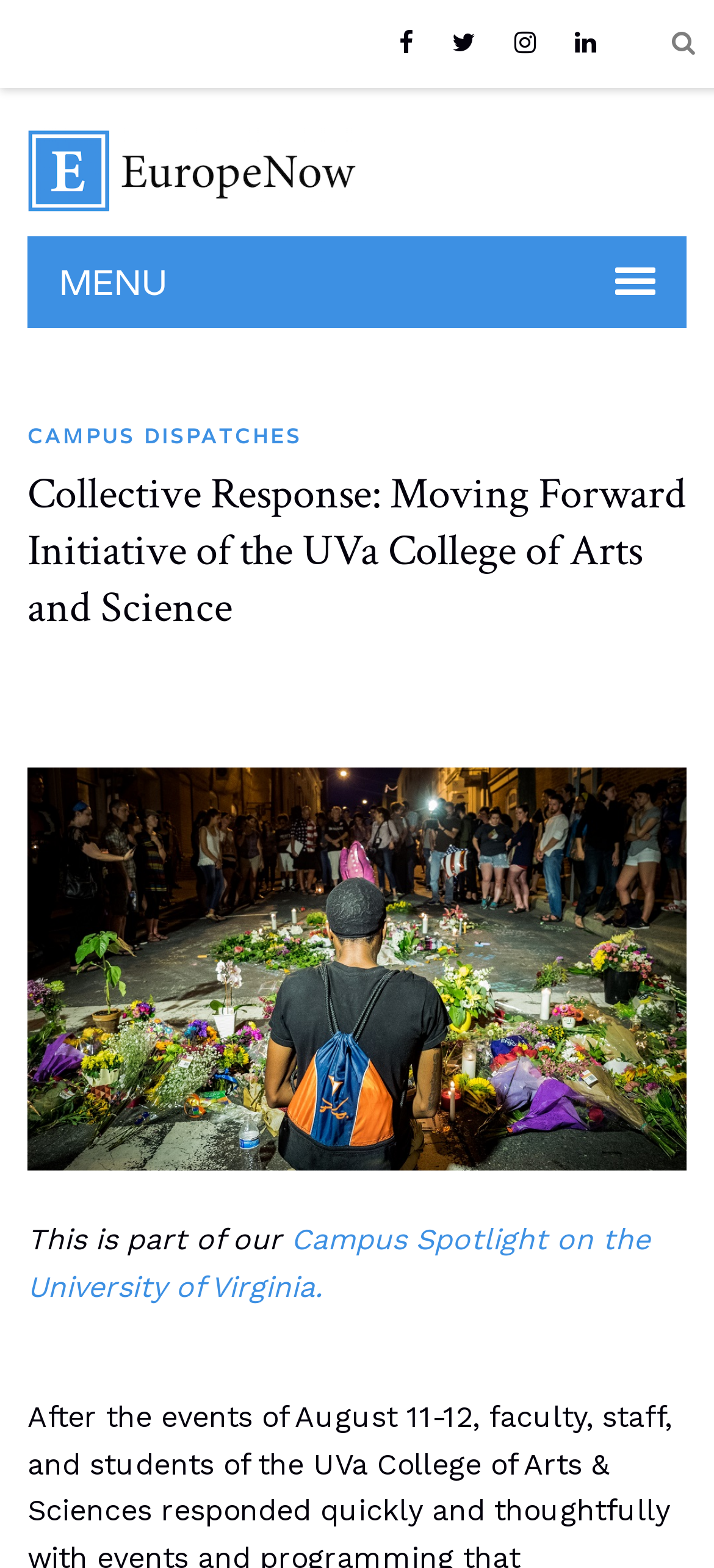Please give a short response to the question using one word or a phrase:
What is the name of the initiative?

Collective Response: Moving Forward Initiative